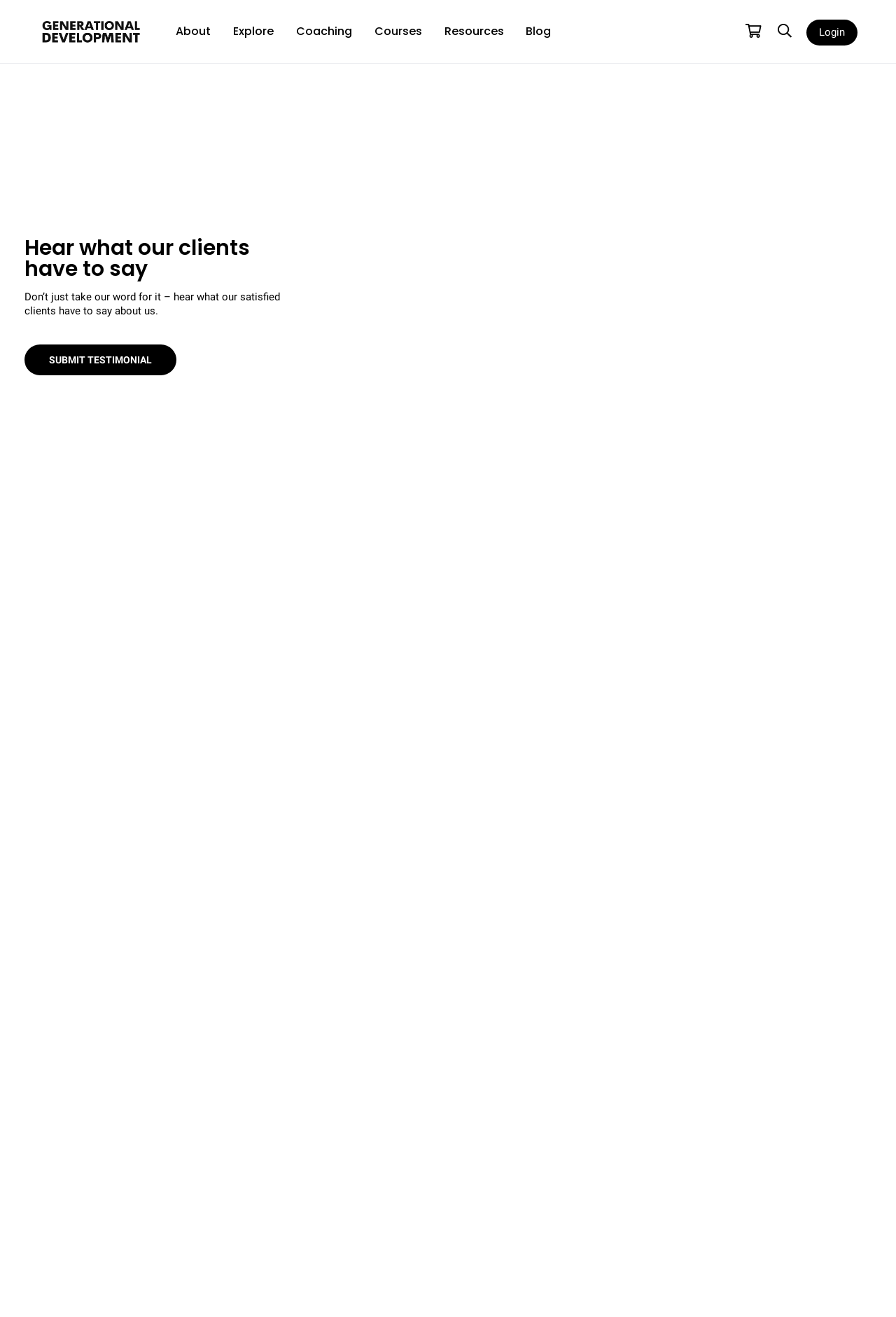Respond to the following question using a concise word or phrase: 
What is the search function for?

To search the website